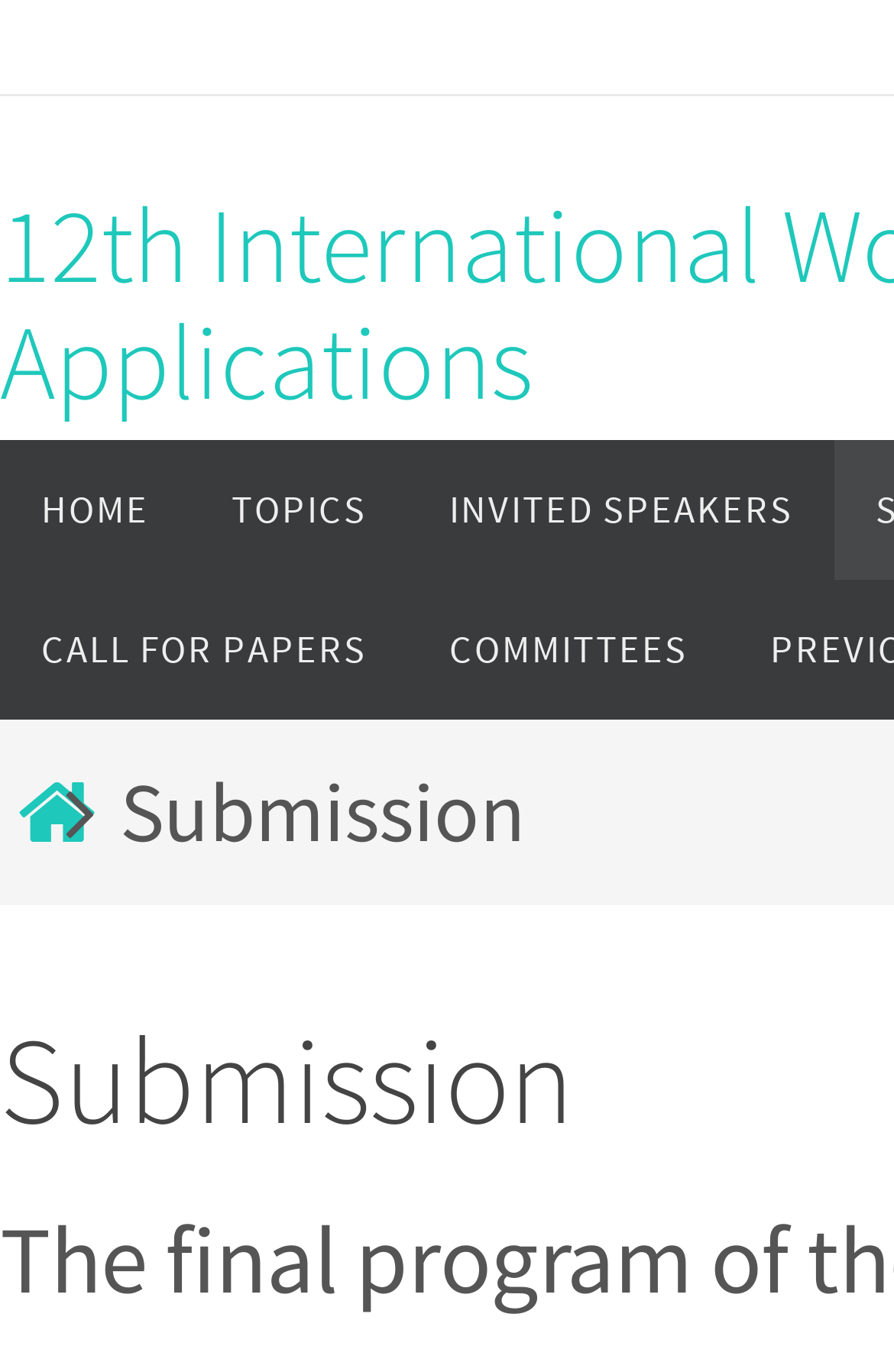What is the first menu item?
Answer with a single word or phrase, using the screenshot for reference.

HOME